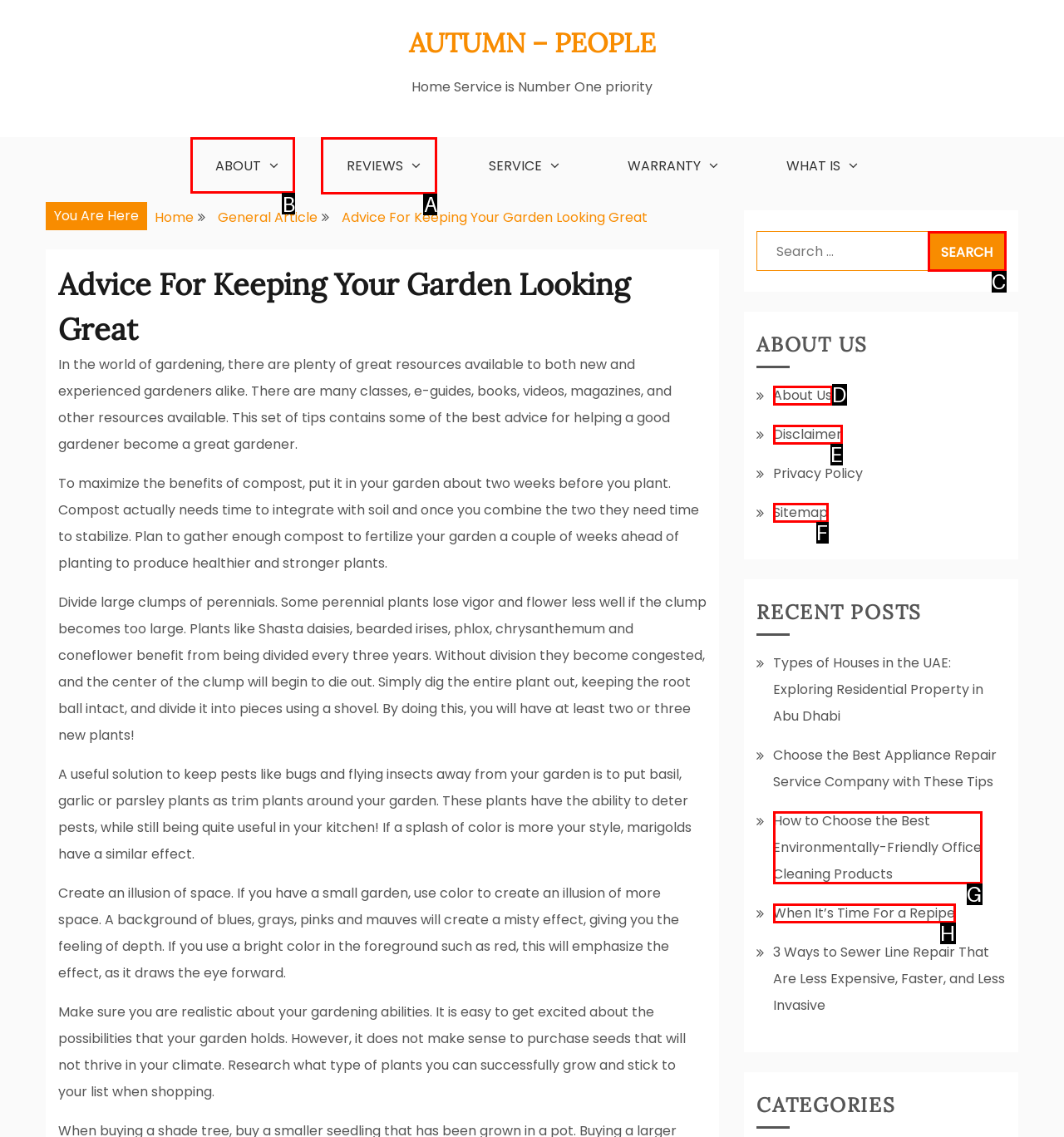Determine the letter of the element I should select to fulfill the following instruction: Click on the 'ABOUT' link. Just provide the letter.

B